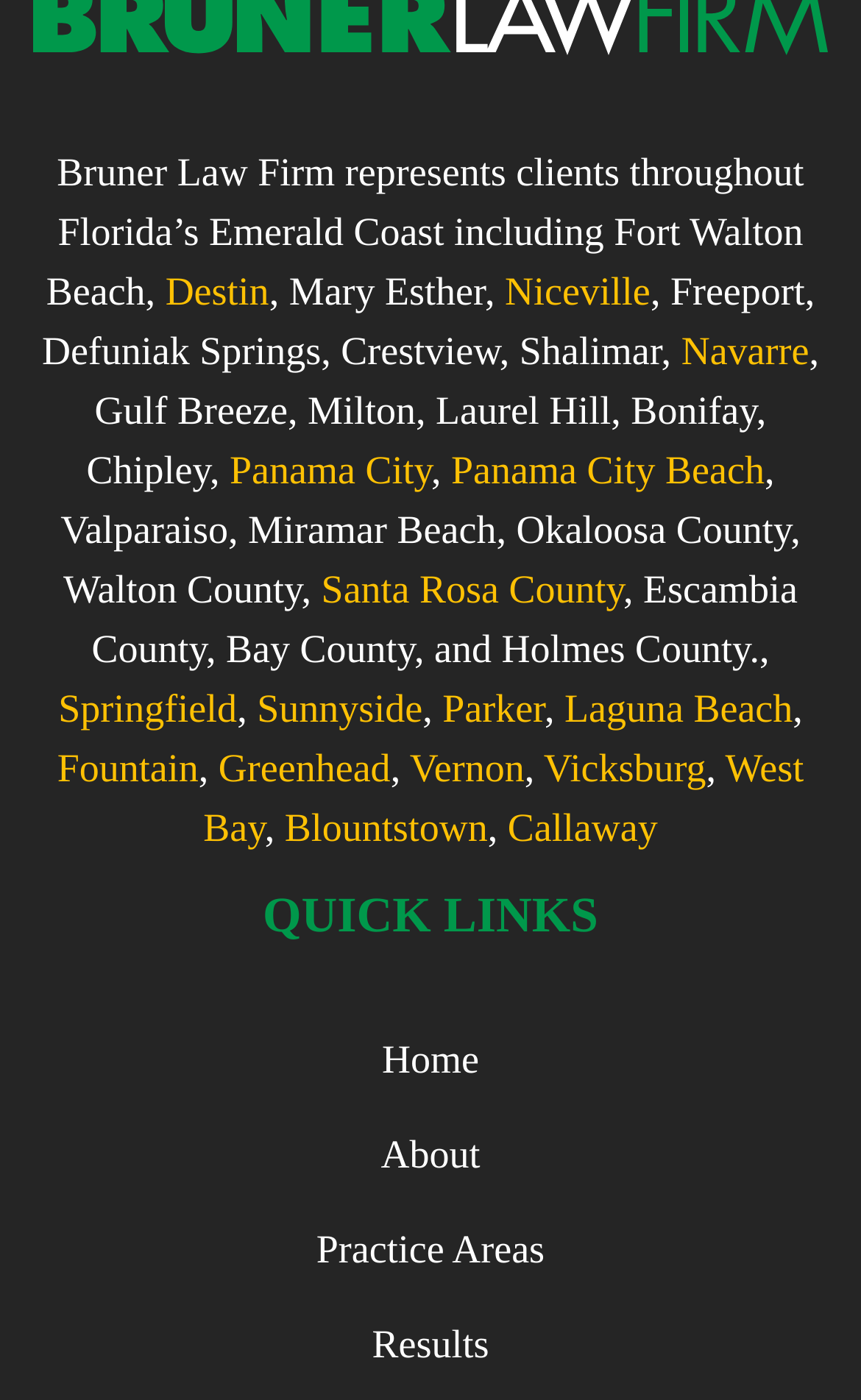What is the purpose of the 'QUICK LINKS' section?
Use the screenshot to answer the question with a single word or phrase.

To provide quick access to important pages